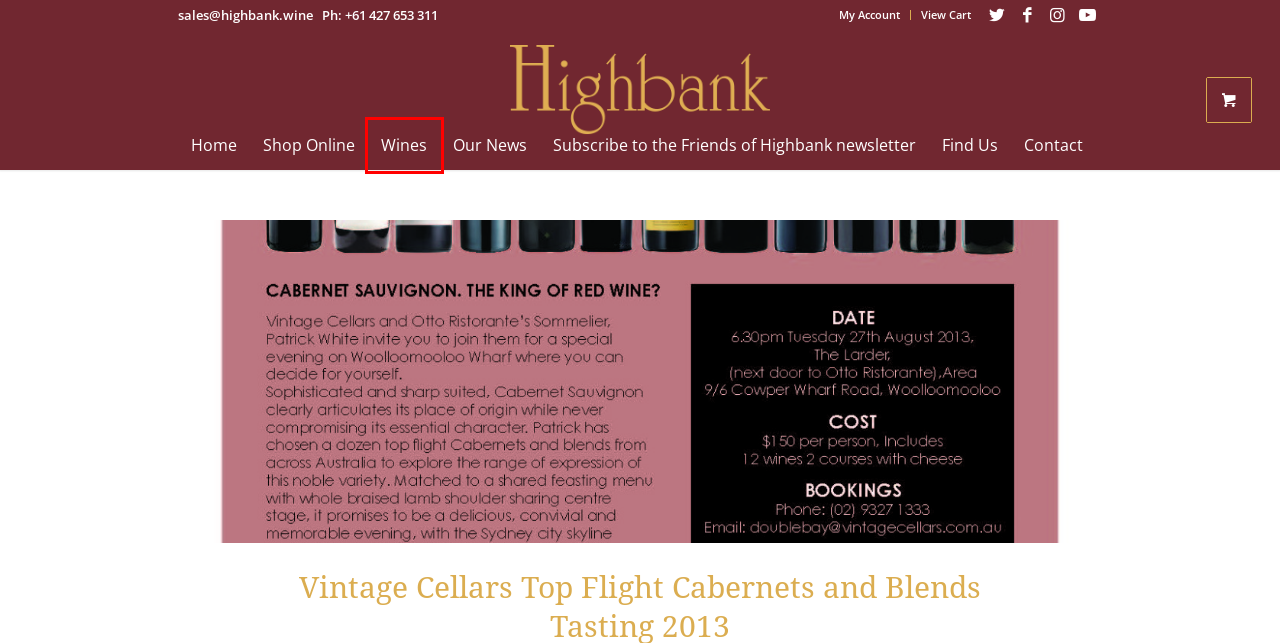You have a screenshot of a webpage with an element surrounded by a red bounding box. Choose the webpage description that best describes the new page after clicking the element inside the red bounding box. Here are the candidates:
A. Cart - Highbank Wines
B. Highbank Wines and China - Highbank Wines
C. Highbank - Highbank Wines
D. Buy Highbank Wines - Highbank Wines
E. Contact - Highbank Wines
F. My Account - Highbank Wines
G. Wines - Highbank Wines
H. Our News - Highbank Wines

G